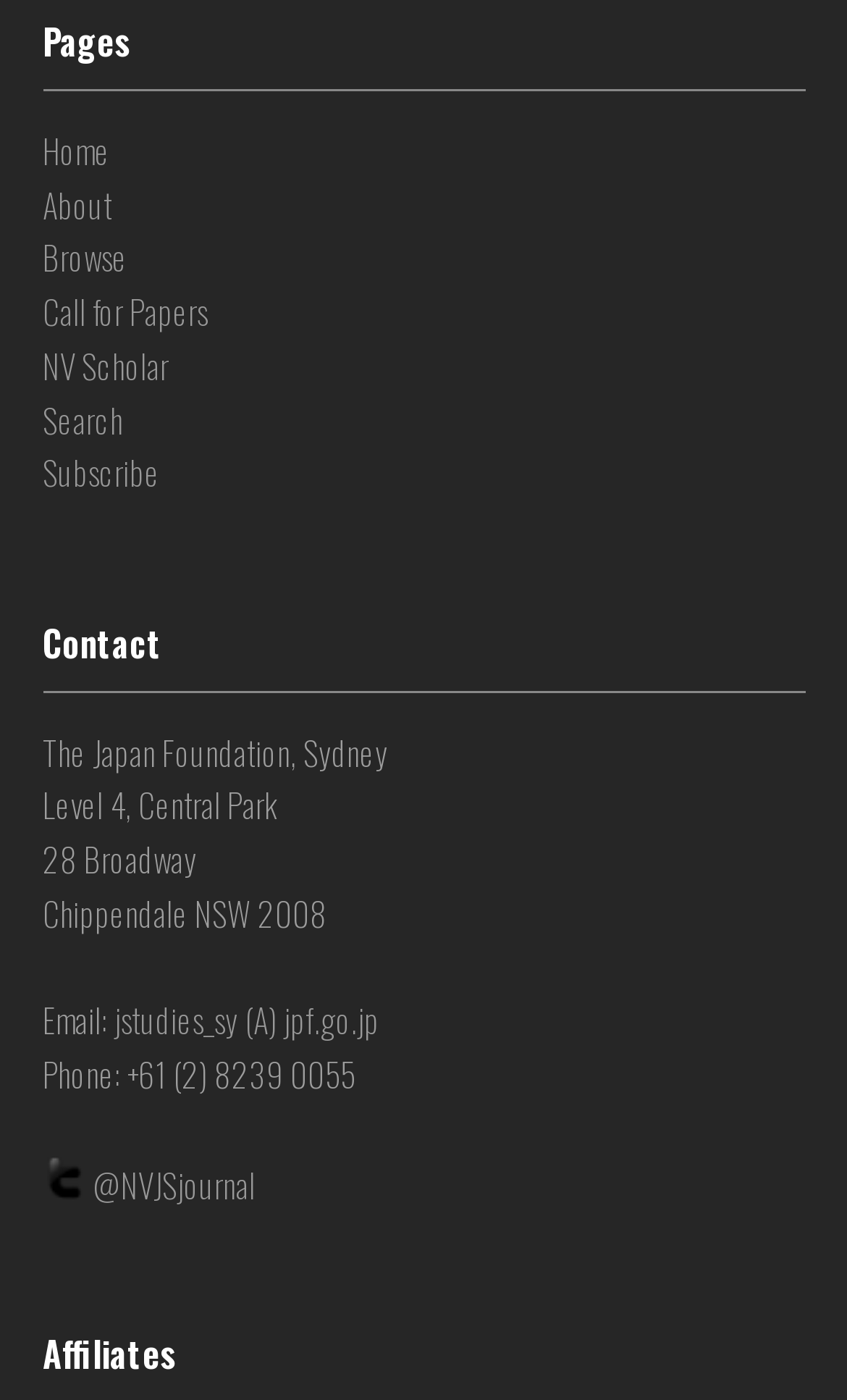Locate the bounding box coordinates of the item that should be clicked to fulfill the instruction: "go to home page".

[0.05, 0.09, 0.129, 0.124]